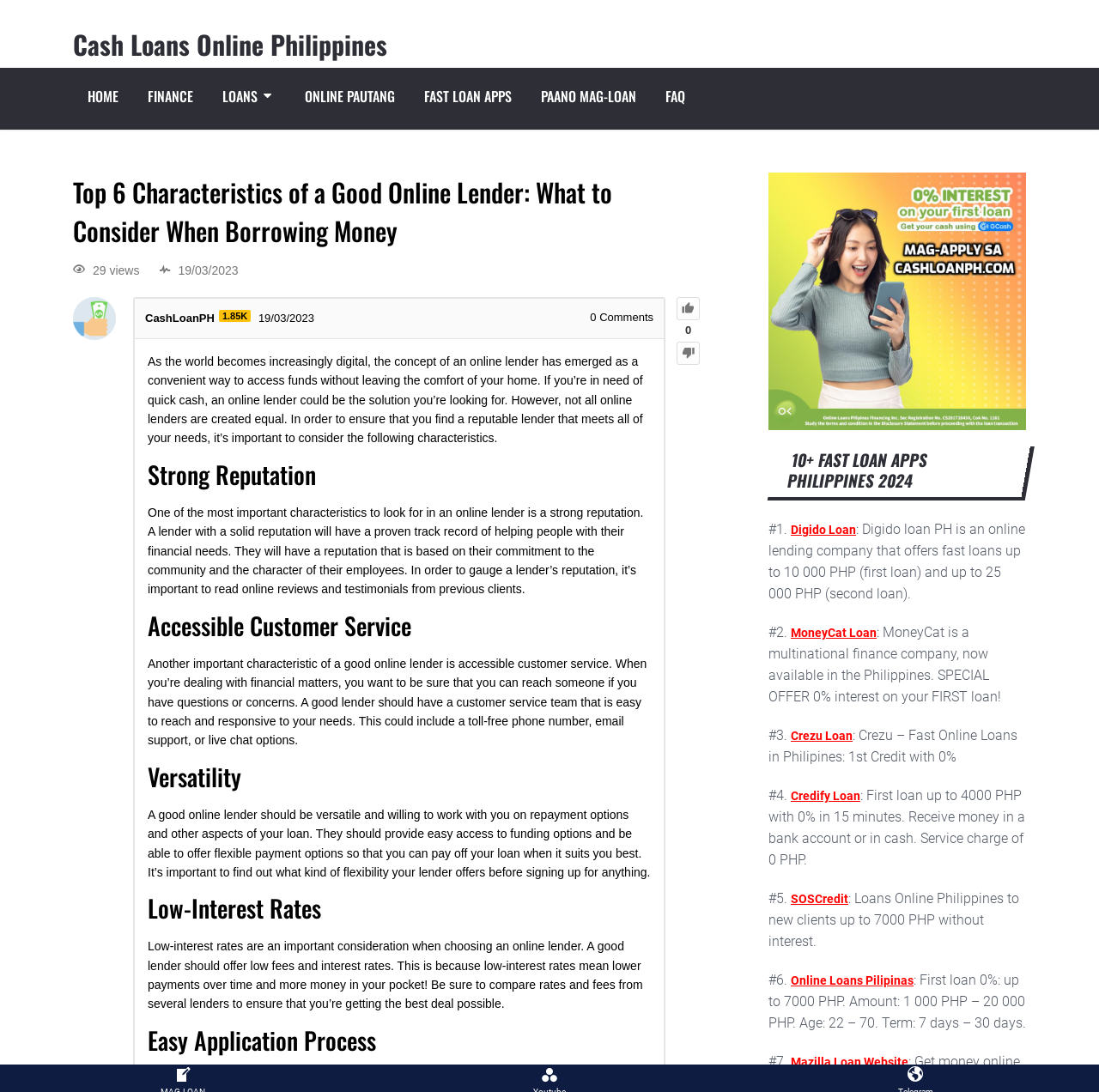What is the benefit of low-interest rates in an online lender?
Using the picture, provide a one-word or short phrase answer.

Lower payments